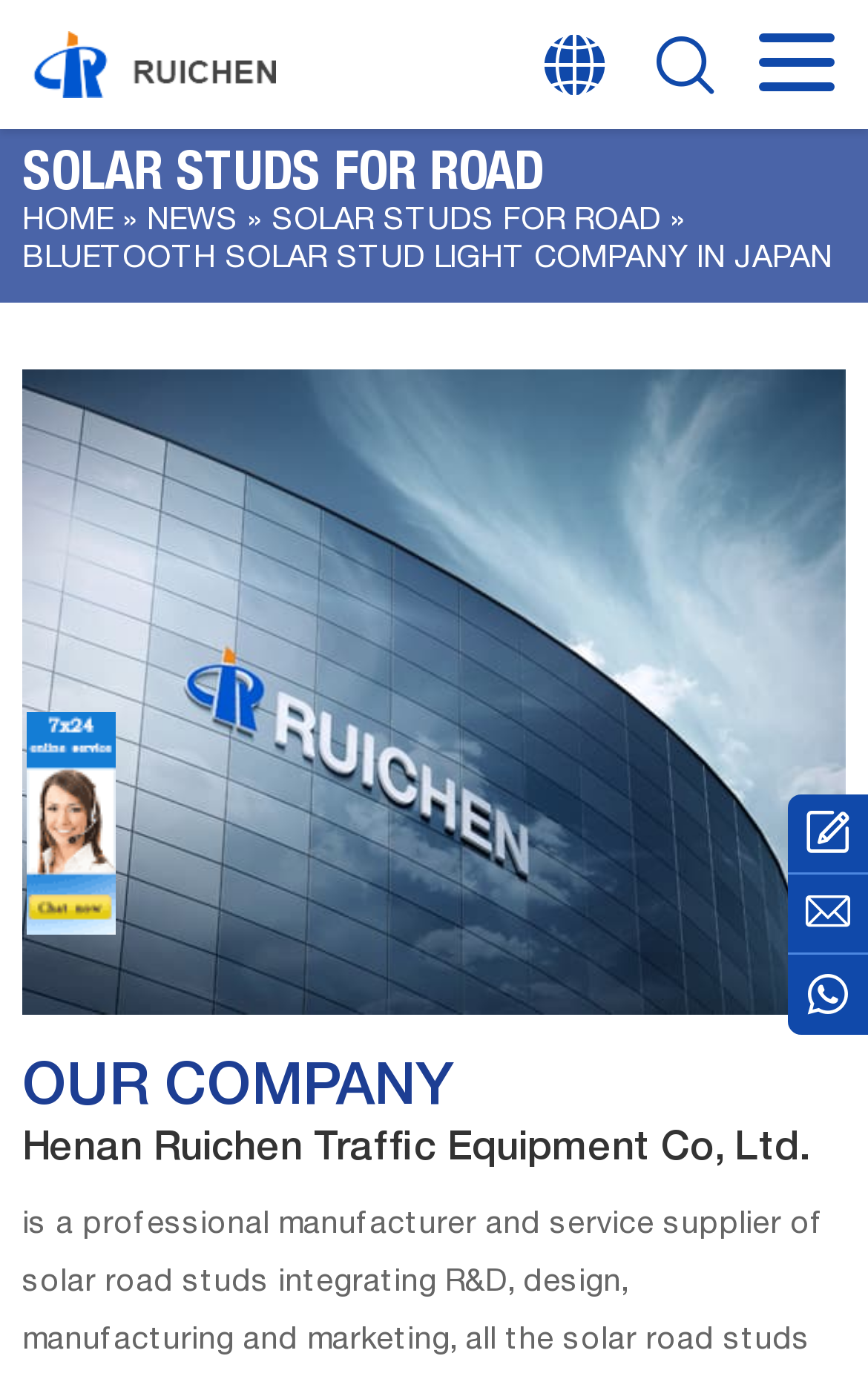Can you find the bounding box coordinates for the UI element given this description: "Whatsapp"? Provide the coordinates as four float numbers between 0 and 1: [left, top, right, bottom].

[0.908, 0.692, 1.0, 0.75]